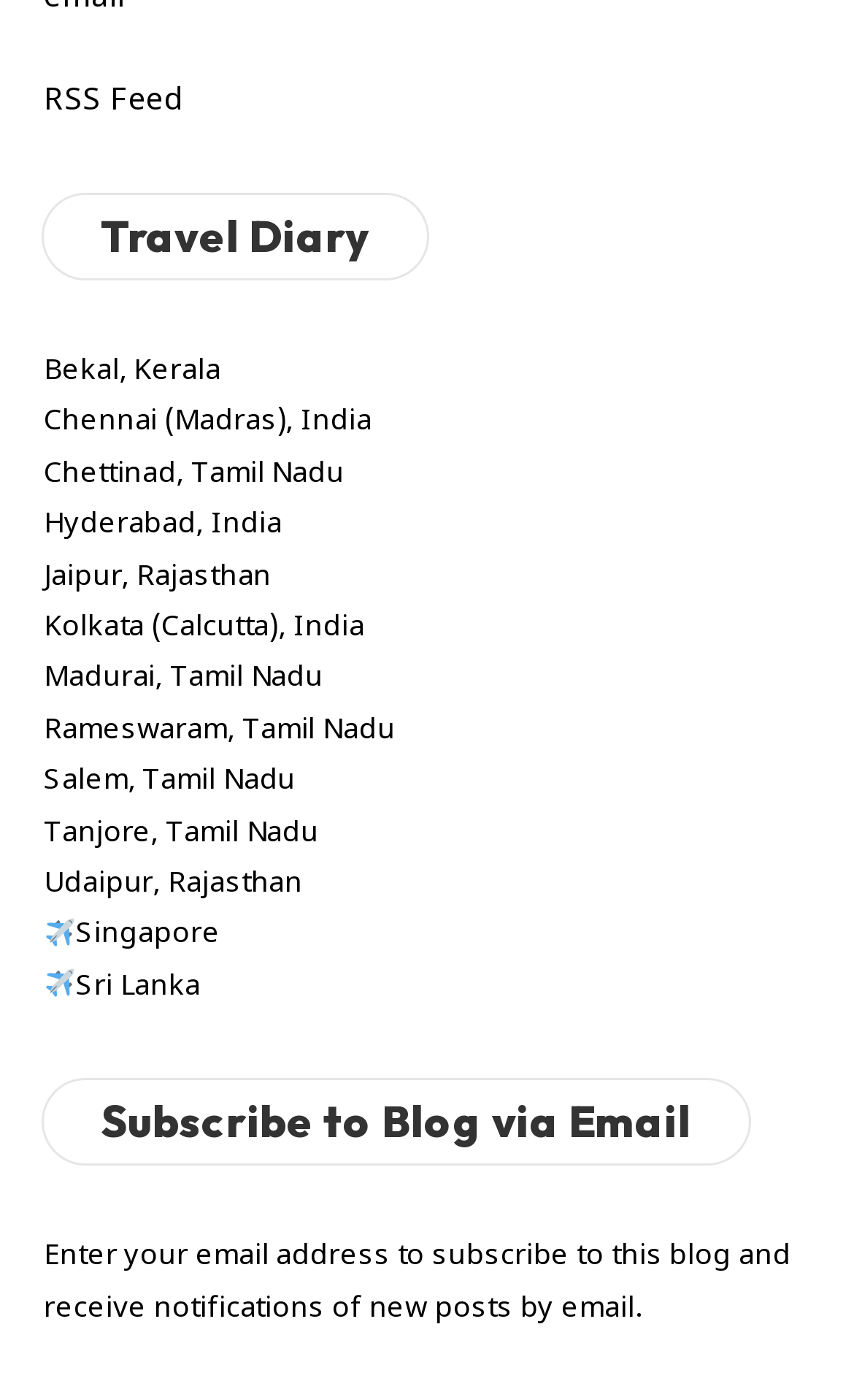What is the purpose of the 'Subscribe to Blog via Email' section?
Please answer the question with a detailed response using the information from the screenshot.

I read the text under the 'Subscribe to Blog via Email' heading, which says 'Enter your email address to subscribe to this blog and receive notifications of new posts by email.' This indicates that the purpose of this section is to allow users to subscribe to the blog and receive notifications of new posts via email.